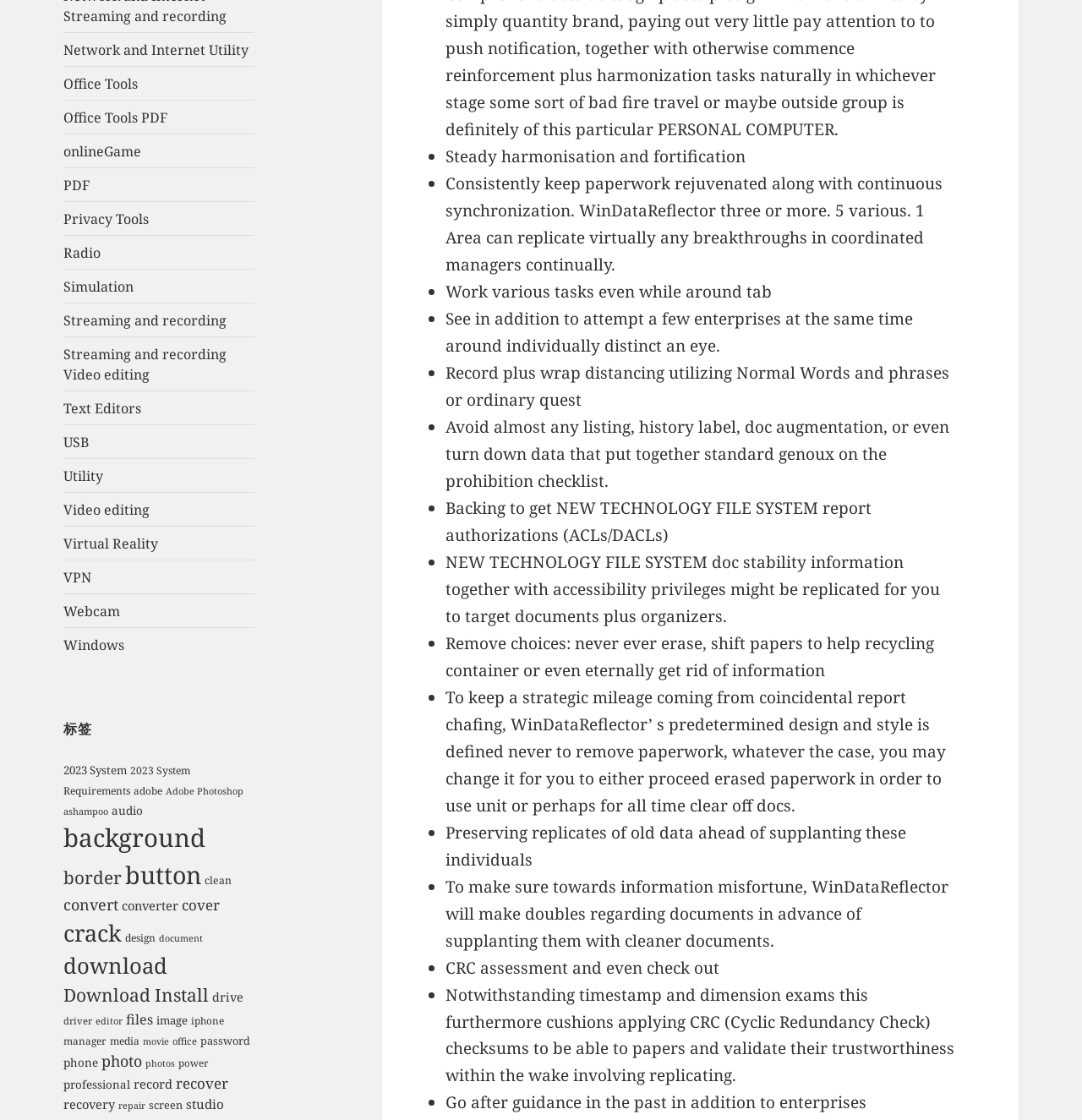Please answer the following question using a single word or phrase: 
What is the category of 'Network and Internet Utility'?

link